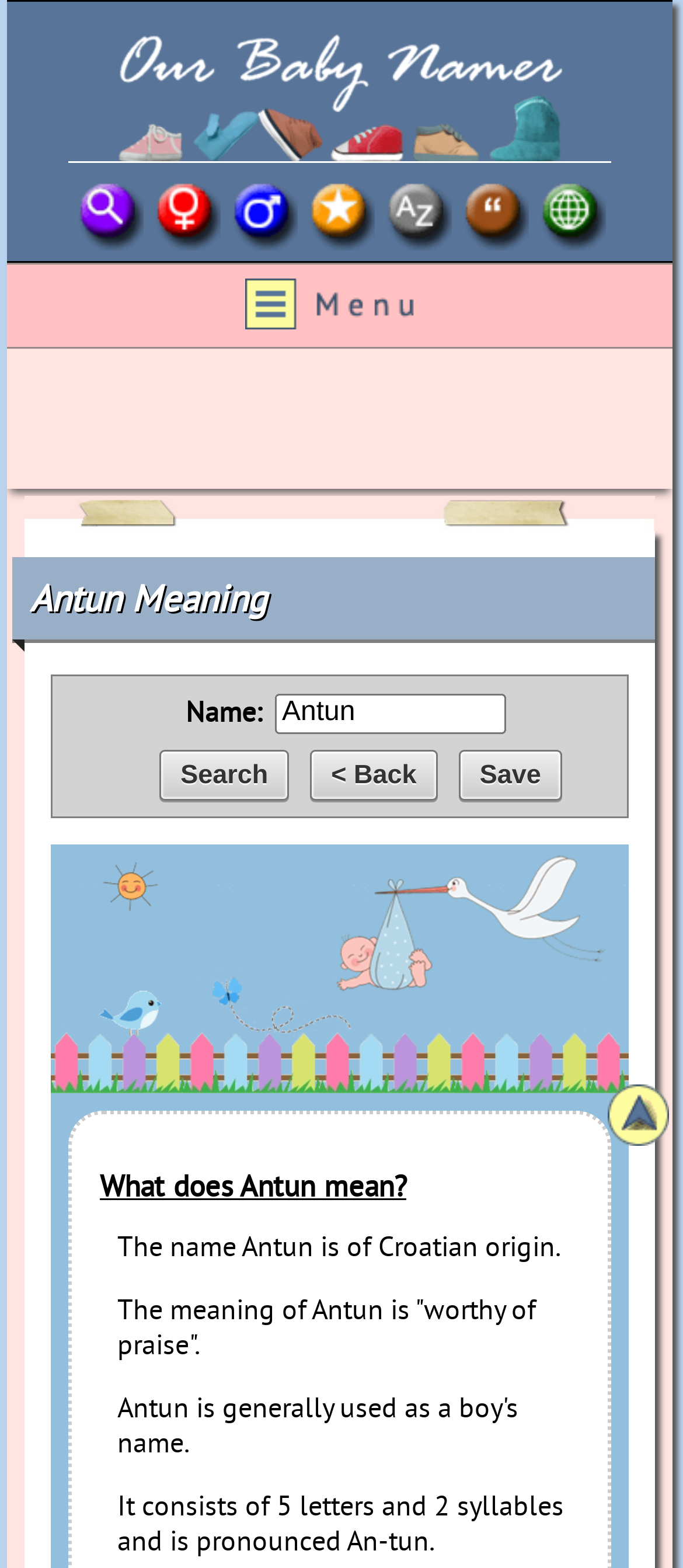What is the origin of the name Antun?
Look at the screenshot and respond with one word or a short phrase.

Croatian